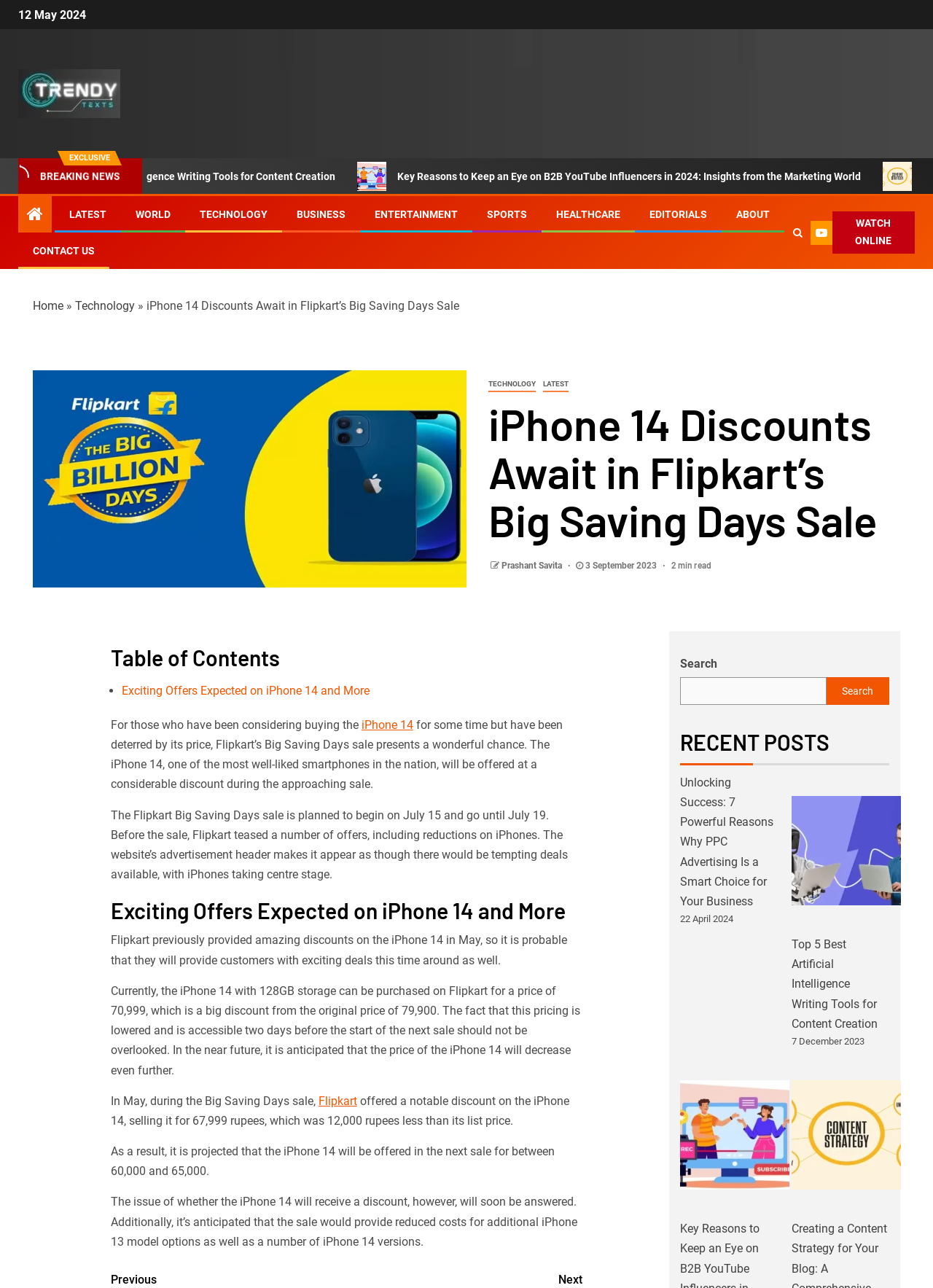Generate the text content of the main headline of the webpage.

iPhone 14 Discounts Await in Flipkart’s Big Saving Days Sale